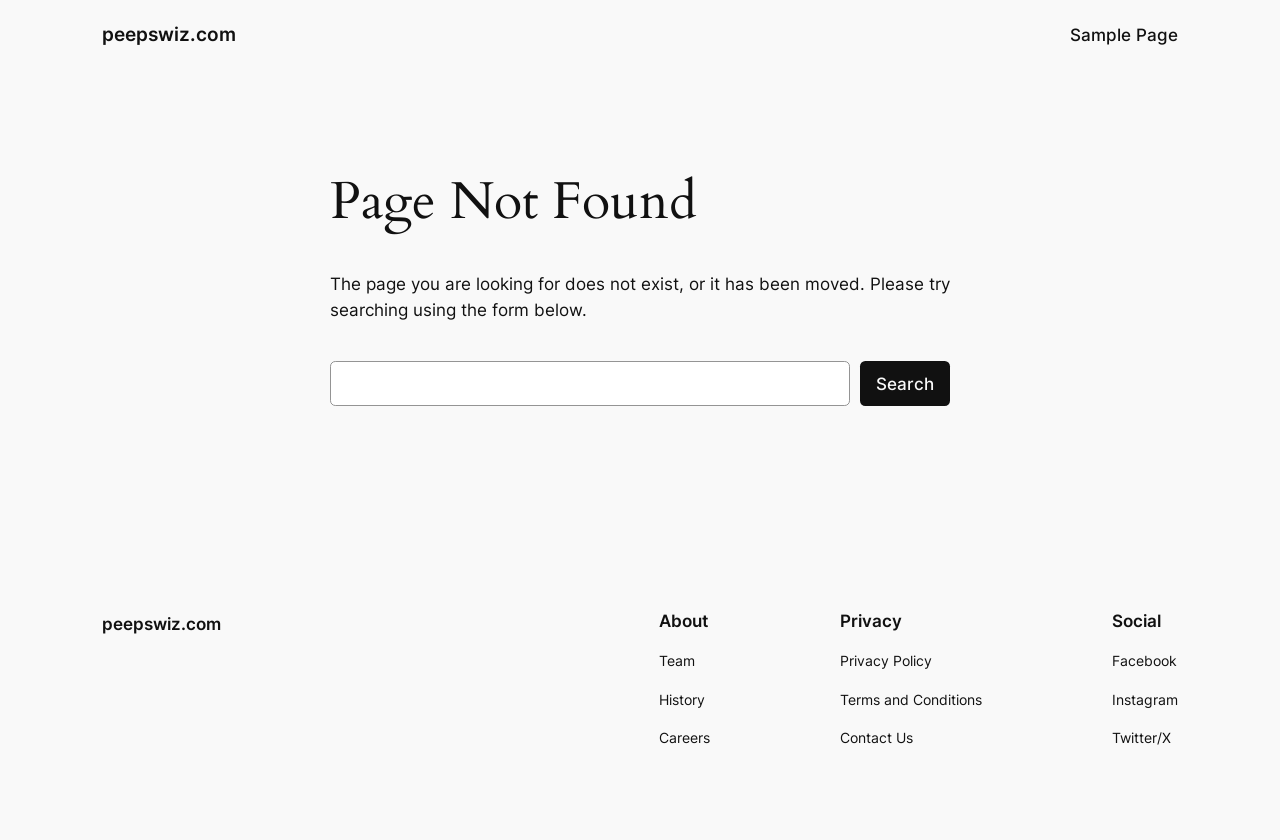Write a detailed summary of the webpage, including text, images, and layout.

This webpage displays a "Page not found" error message. At the top, there are two links: "peepswiz.com" on the left and "Sample Page" on the right. Below these links, there is a main section that takes up most of the page. 

In the main section, a prominent heading "Page Not Found" is centered near the top. Below this heading, a paragraph of text explains that the page being searched for does not exist or has been moved, and suggests using the search form below. 

Underneath the text, there is a search form consisting of a search box and a "Search" button. The search box is labeled "Search" and is accompanied by a "Search" button on the right.

At the bottom of the page, there are three columns of links. The left column has a link to "peepswiz.com" and a heading "About" above three links to "Team", "History", and "Careers". The middle column has a heading "Privacy" above three links to "Privacy Policy", "Terms and Conditions", and "Contact Us". The right column has a heading "Social" above three links to "Facebook", "Instagram", and "Twitter/X".